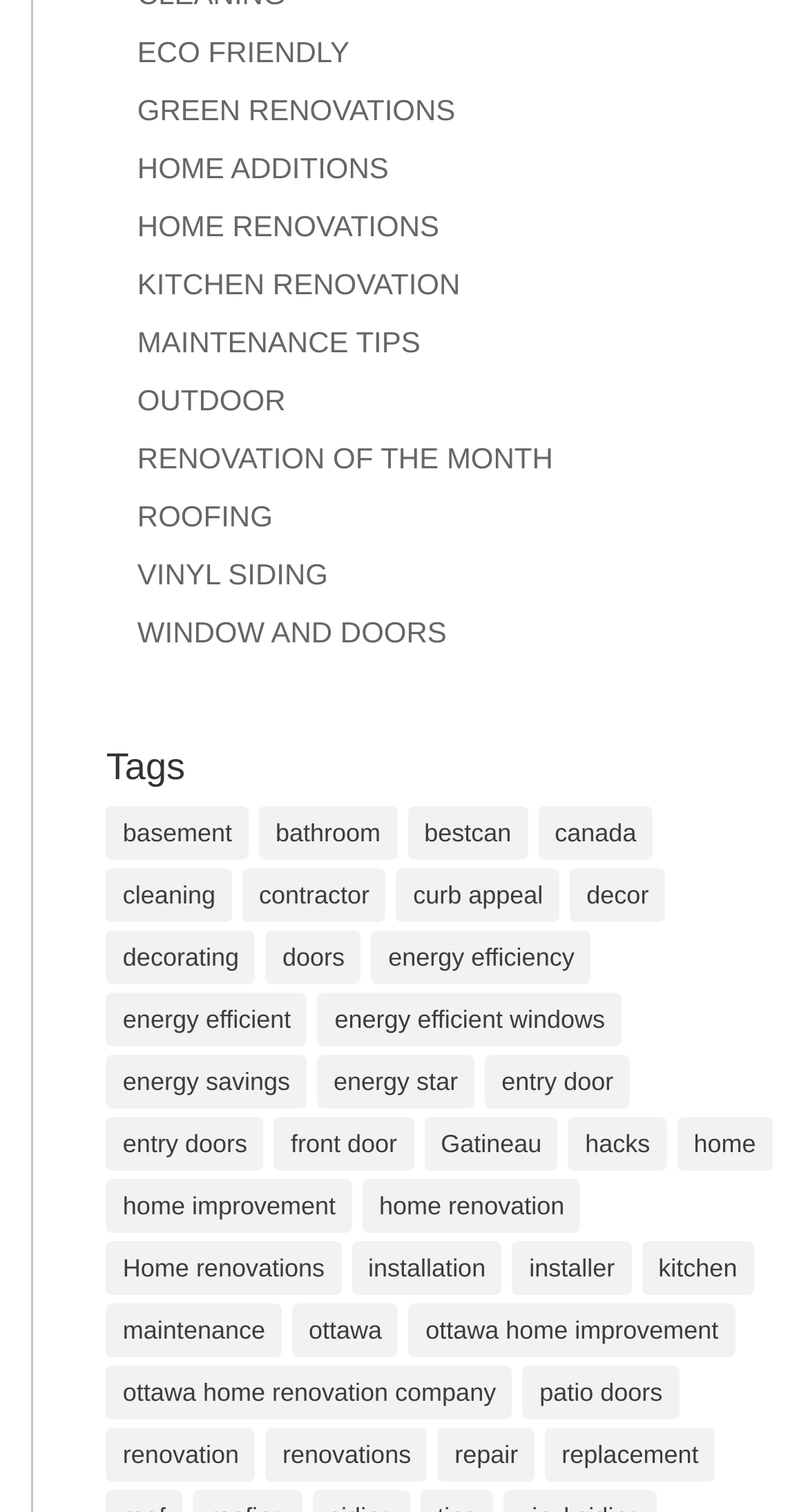What is the topic of the first link?
Answer with a single word or phrase by referring to the visual content.

ECO FRIENDLY